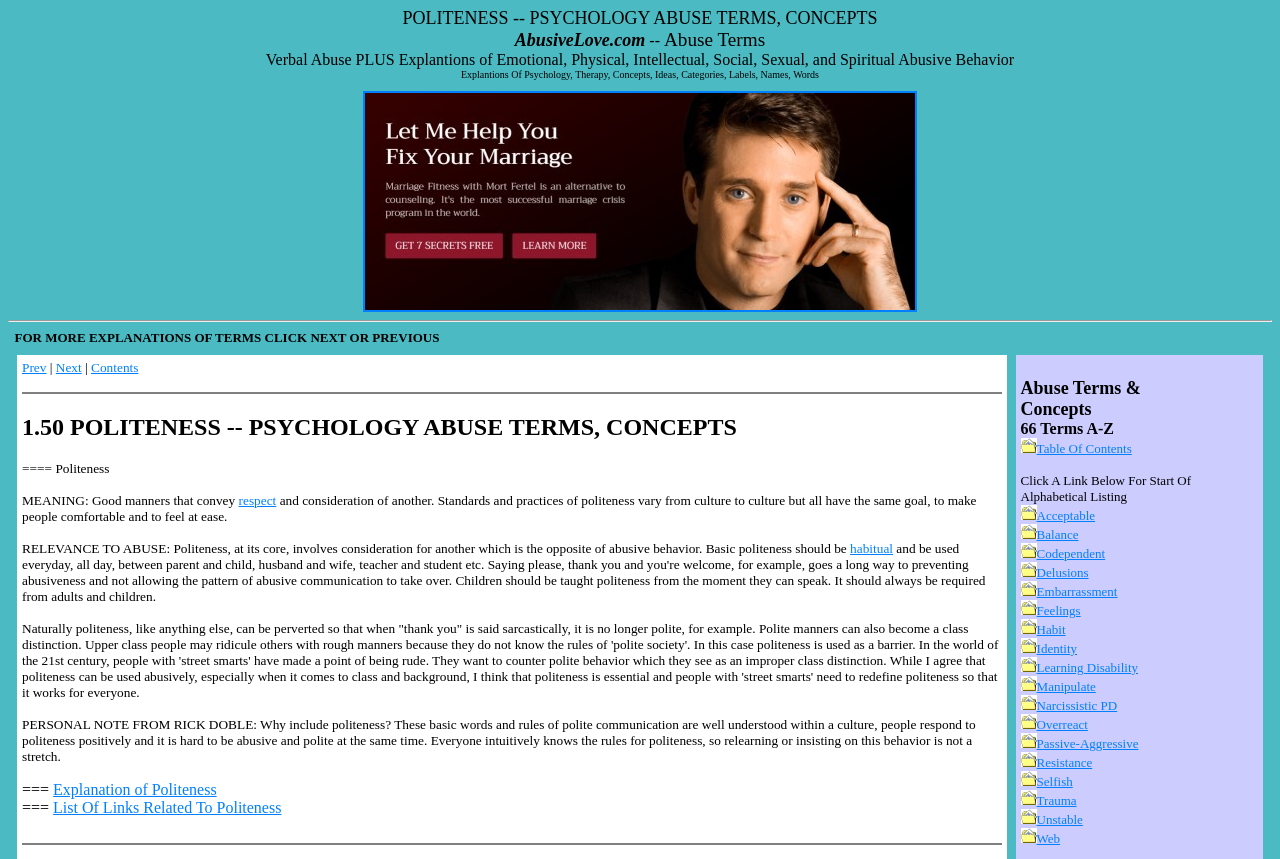What is the opposite of abusive behavior?
Please provide a single word or phrase based on the screenshot.

Consideration for another